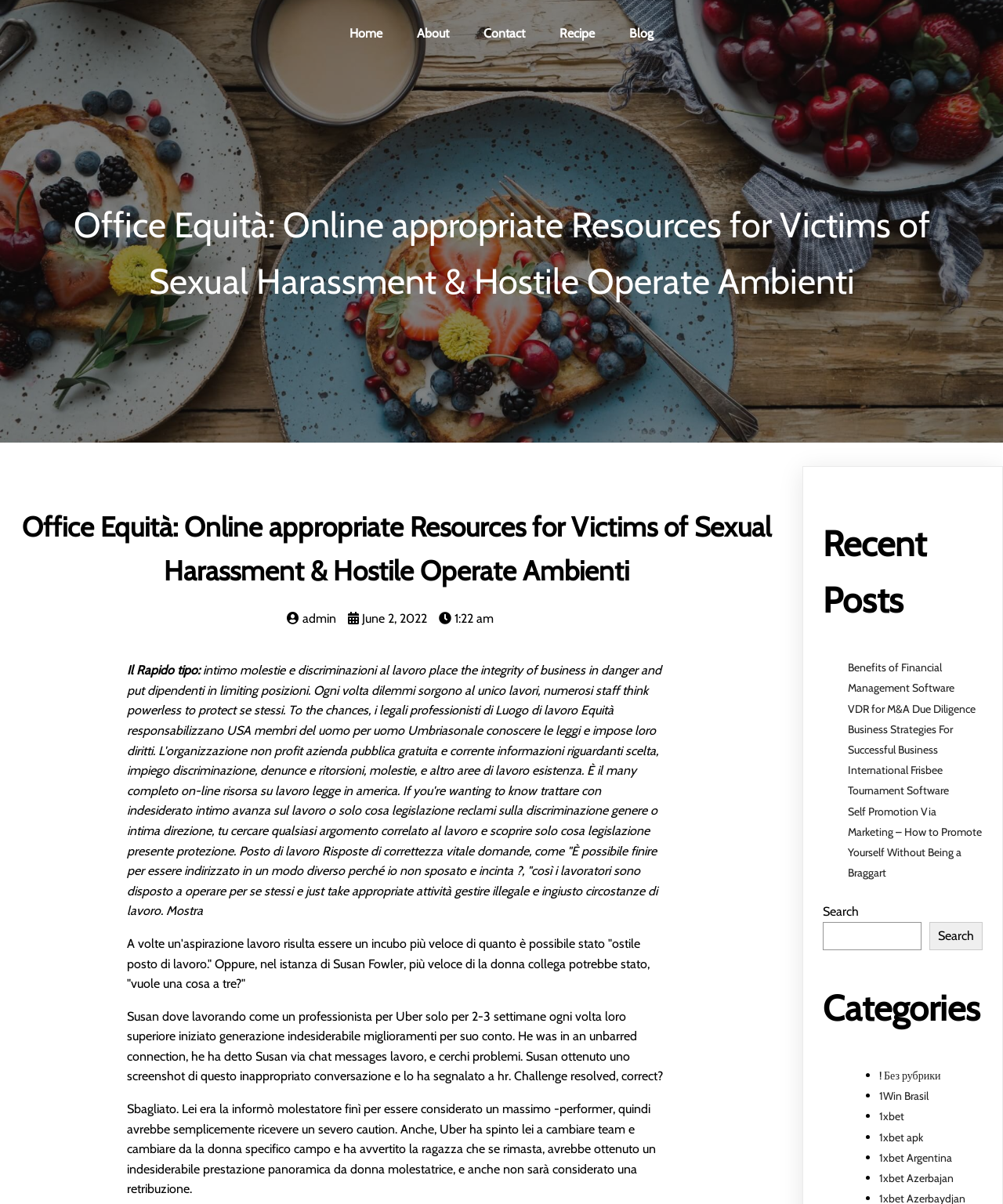Could you locate the bounding box coordinates for the section that should be clicked to accomplish this task: "Click on the 'Home' link".

[0.333, 0.016, 0.397, 0.039]